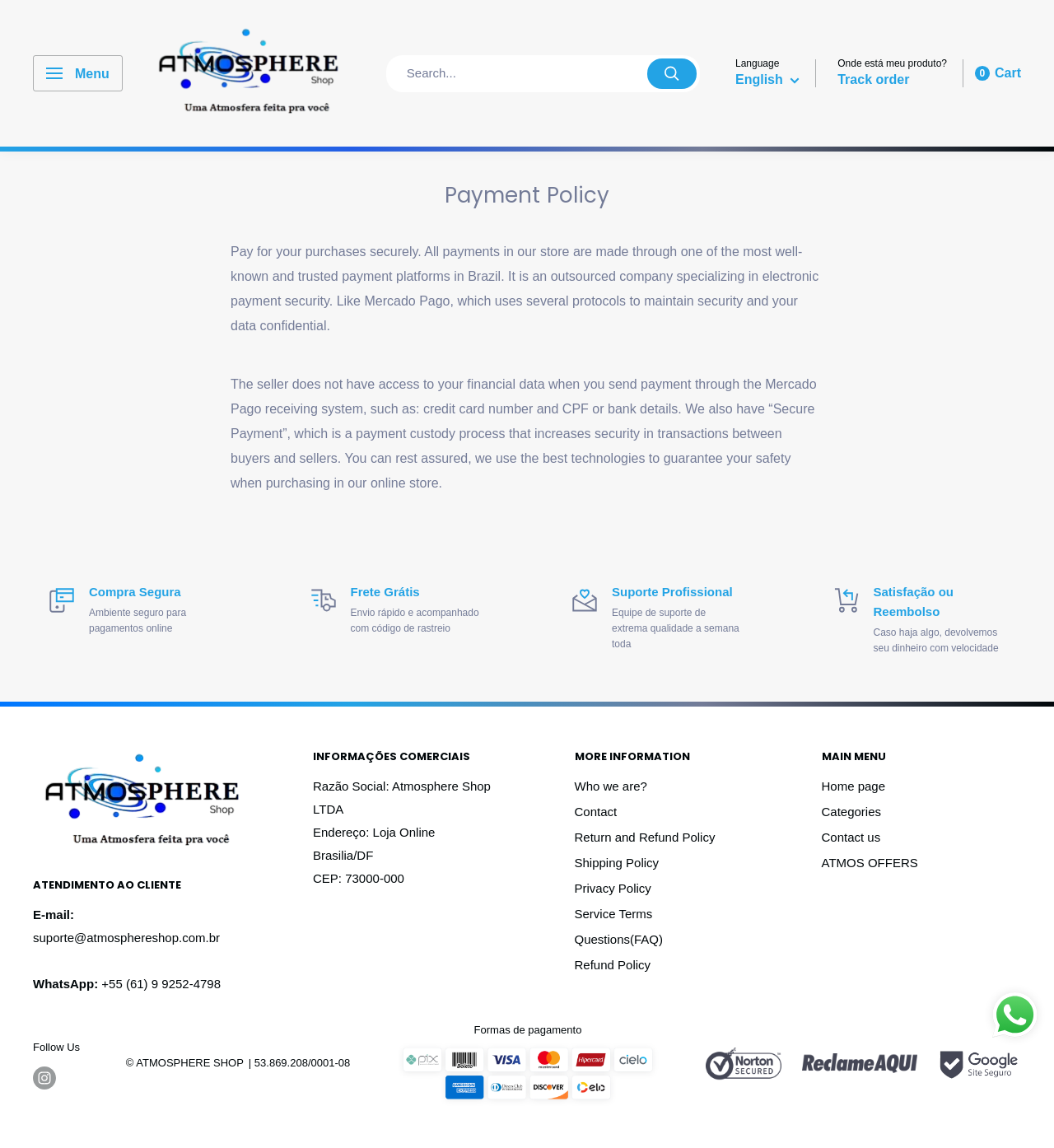Please identify the bounding box coordinates of the element's region that I should click in order to complete the following instruction: "Search for products". The bounding box coordinates consist of four float numbers between 0 and 1, i.e., [left, top, right, bottom].

[0.366, 0.048, 0.614, 0.08]